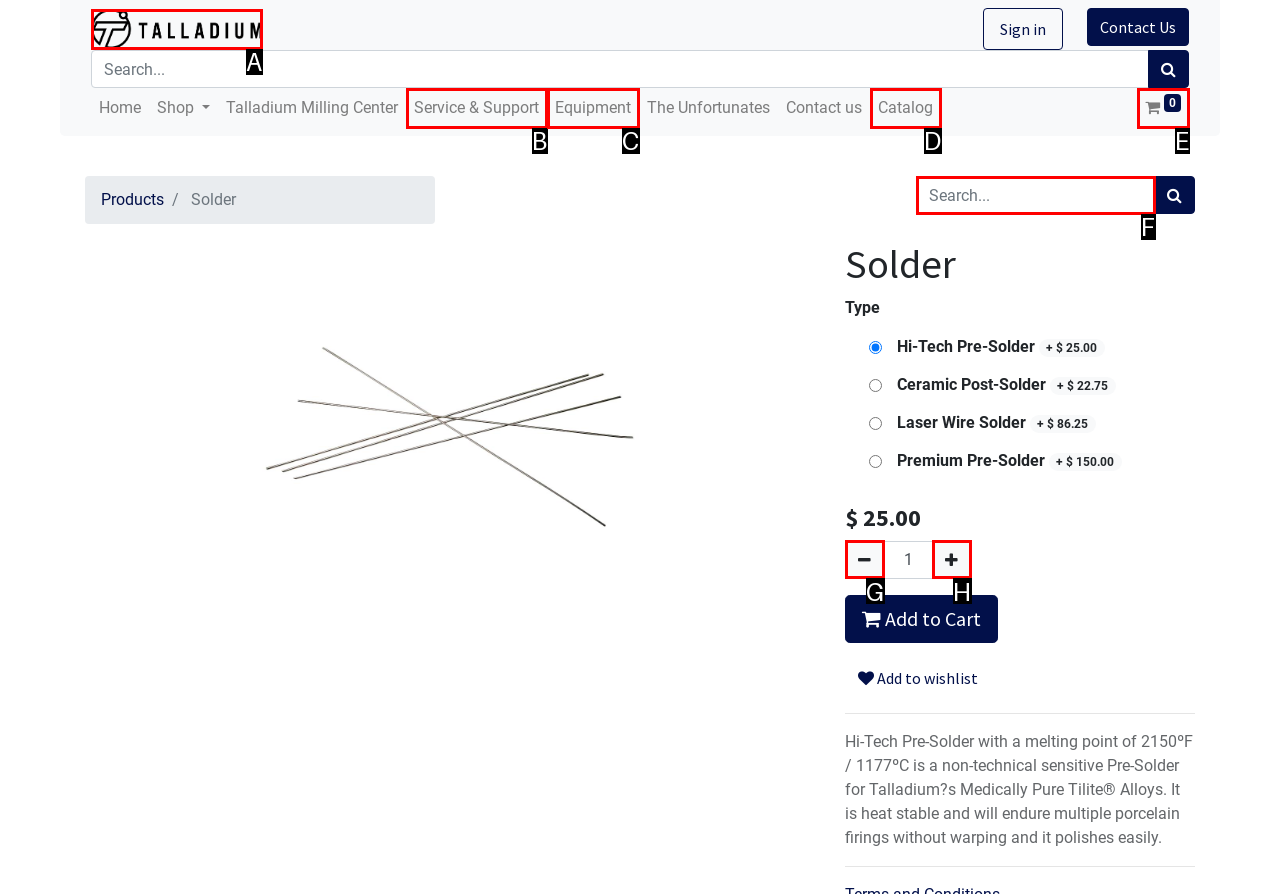Using the provided description: name="search" placeholder="Search...", select the most fitting option and return its letter directly from the choices.

F